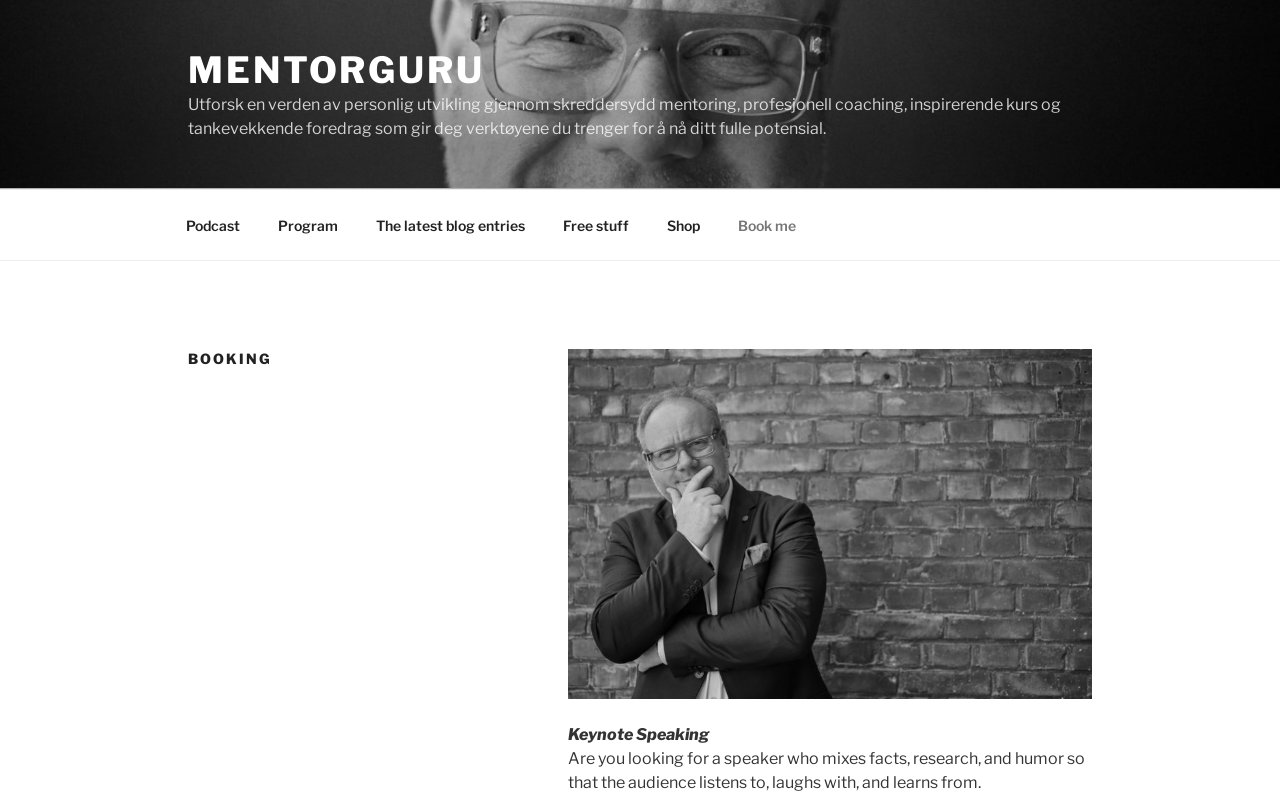Answer the question using only one word or a concise phrase: What type of content is available in the 'Podcast' section?

Audio content